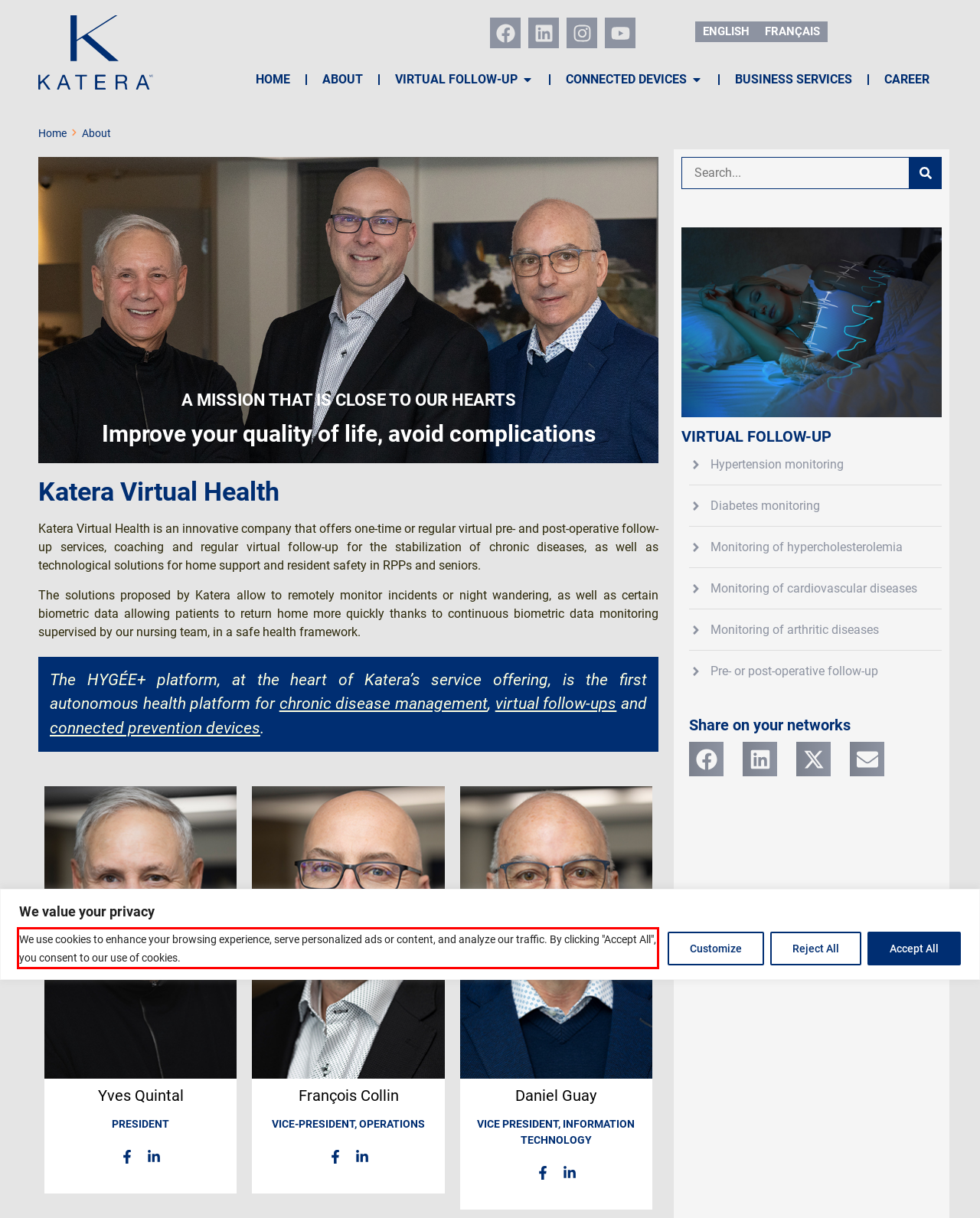Please look at the webpage screenshot and extract the text enclosed by the red bounding box.

We use cookies to enhance your browsing experience, serve personalized ads or content, and analyze our traffic. By clicking "Accept All", you consent to our use of cookies.